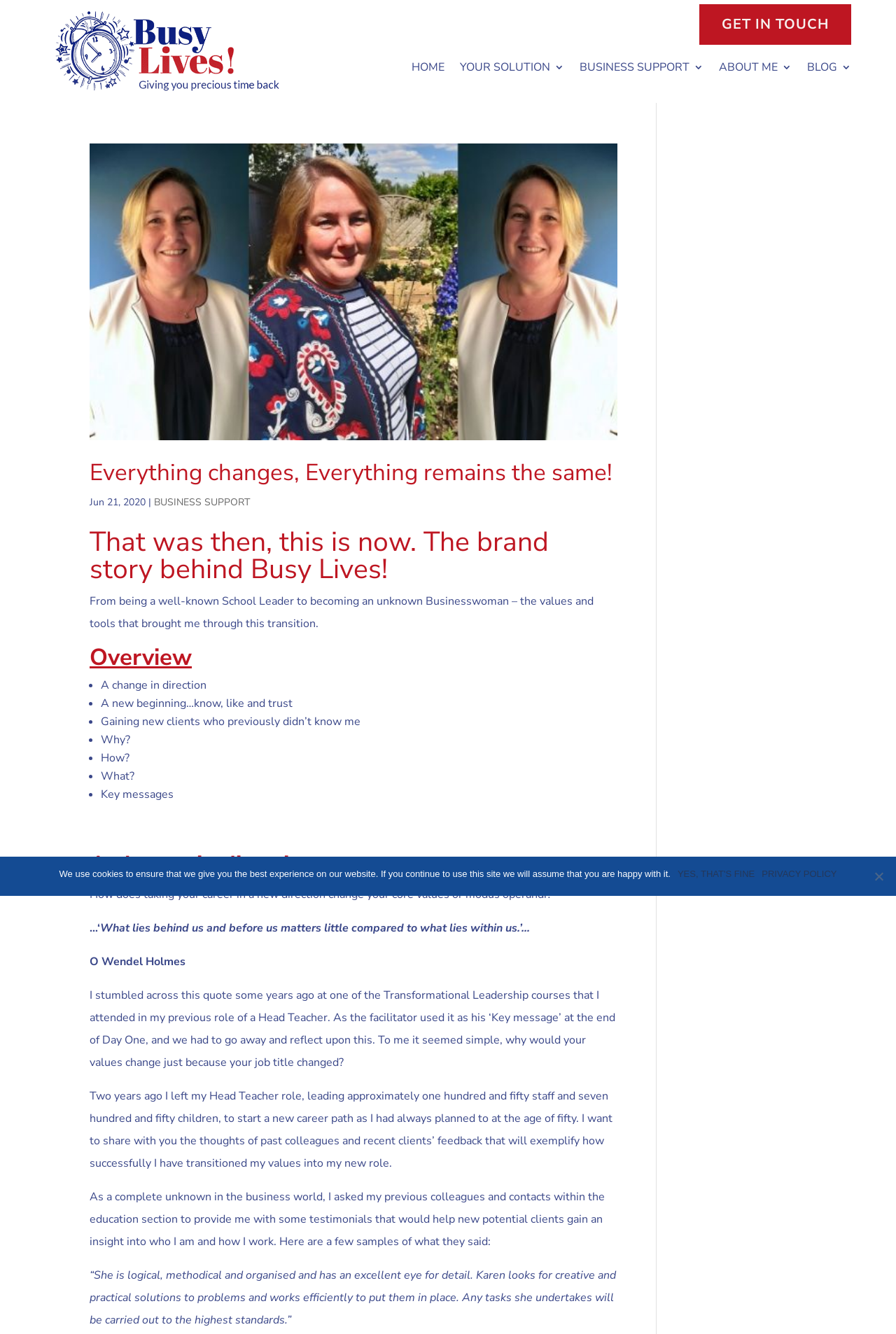What is the title of the first article on the webpage?
Give a single word or phrase as your answer by examining the image.

Everything changes, Everything remains the same!